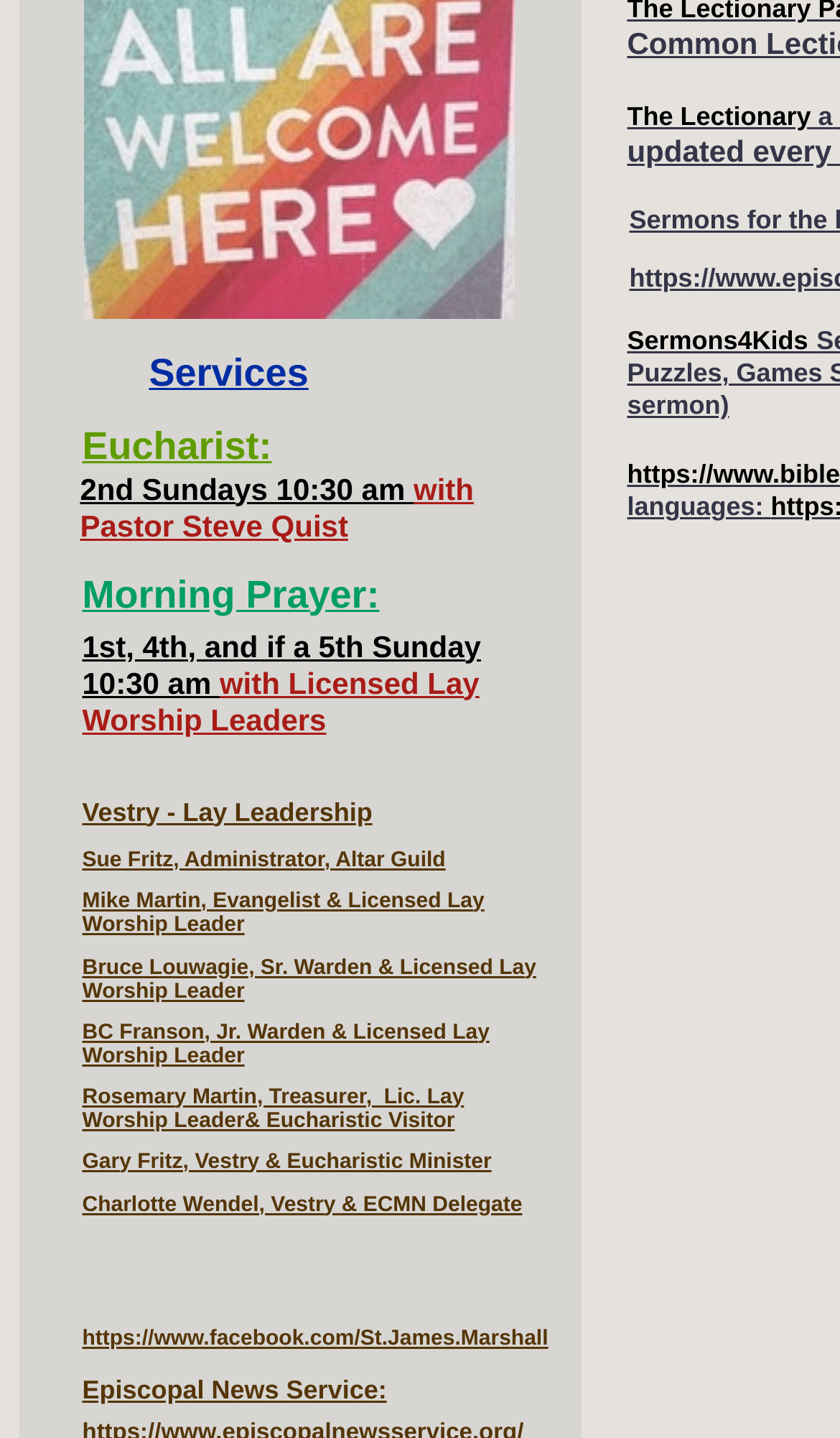Using the provided description: "https://www.facebook.com/St.James.Marshall", find the bounding box coordinates of the corresponding UI element. The output should be four float numbers between 0 and 1, in the format [left, top, right, bottom].

[0.098, 0.922, 0.653, 0.939]